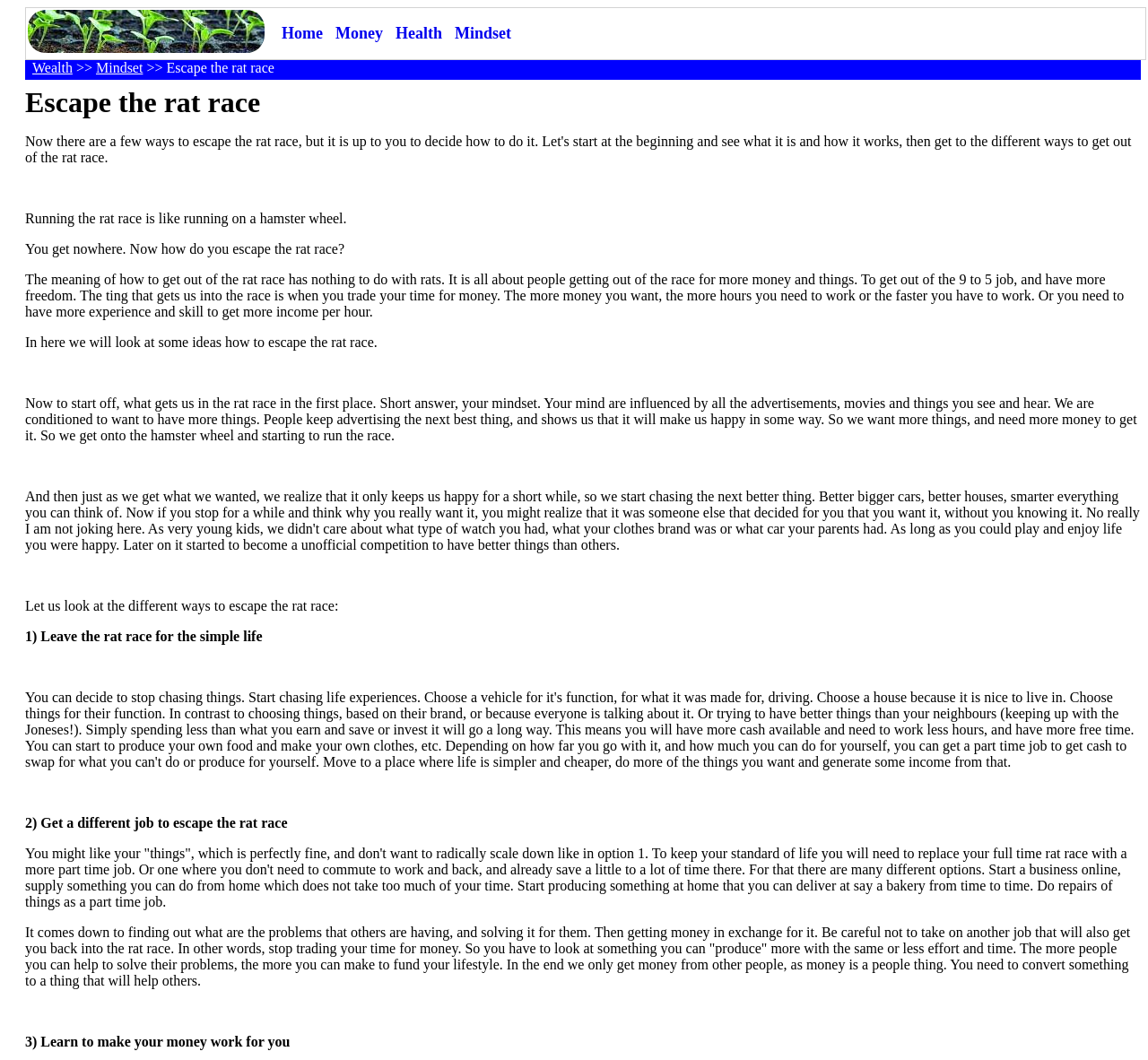What is the purpose of the webpage?
Provide an in-depth and detailed explanation in response to the question.

The purpose of the webpage is to provide ideas and suggestions on how to escape the rat race, which is a cycle of working for money and wanting more things, and to achieve a more fulfilling life with more freedom.